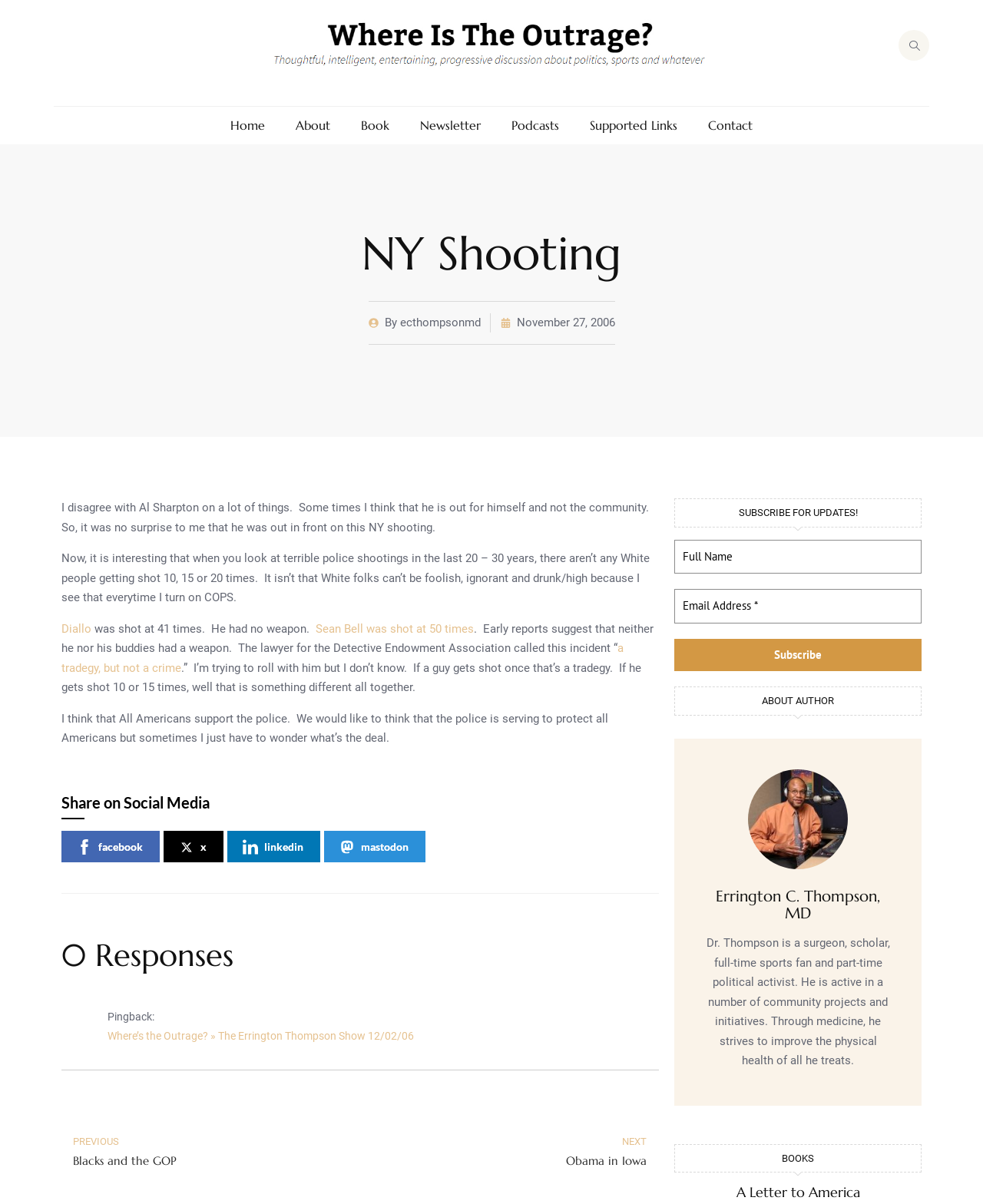Please locate the clickable area by providing the bounding box coordinates to follow this instruction: "Click the 'Contact' link".

[0.72, 0.098, 0.766, 0.11]